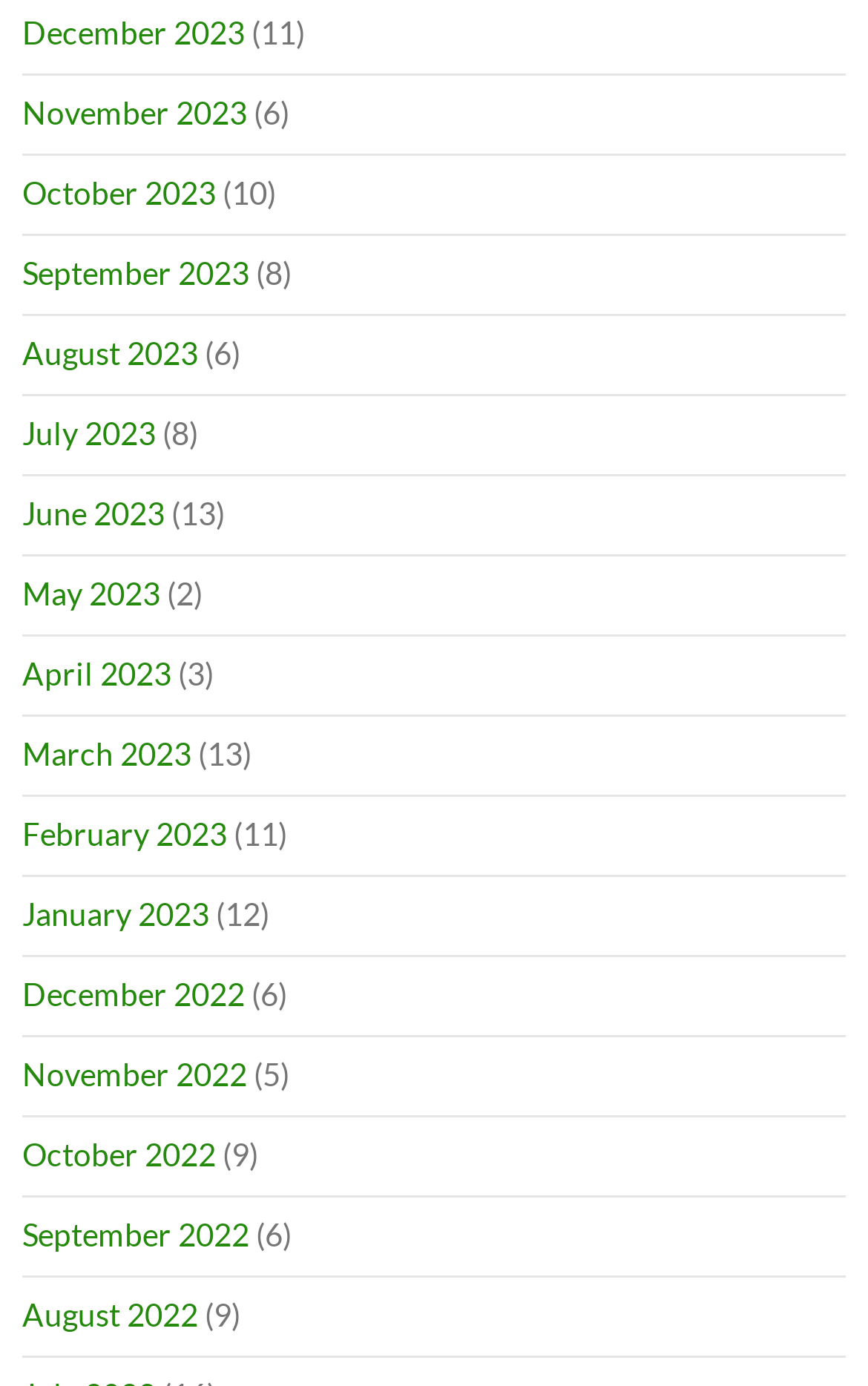Find the bounding box coordinates of the area that needs to be clicked in order to achieve the following instruction: "View January 2023". The coordinates should be specified as four float numbers between 0 and 1, i.e., [left, top, right, bottom].

[0.026, 0.645, 0.241, 0.672]